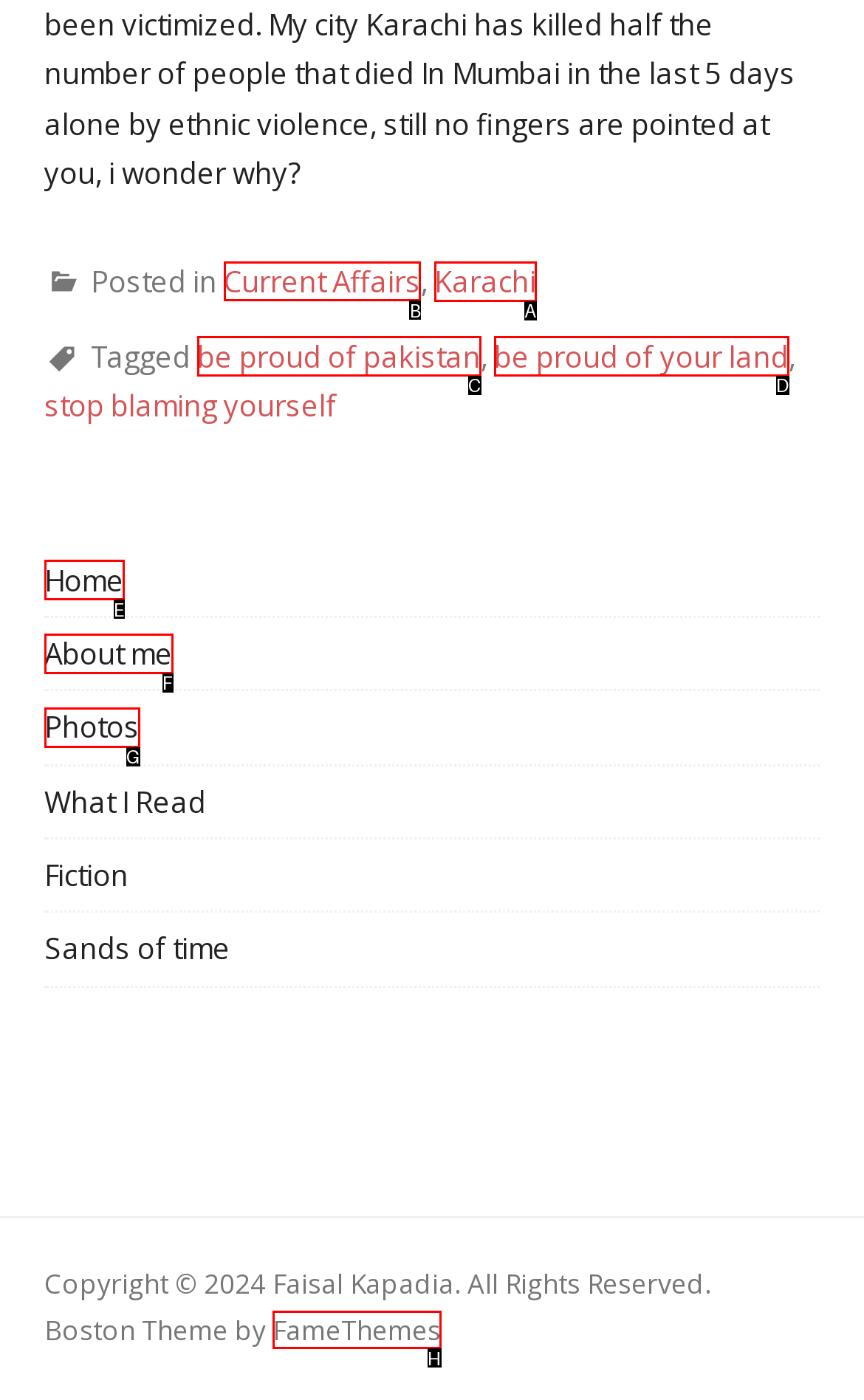Given the task: visit current affairs, indicate which boxed UI element should be clicked. Provide your answer using the letter associated with the correct choice.

B